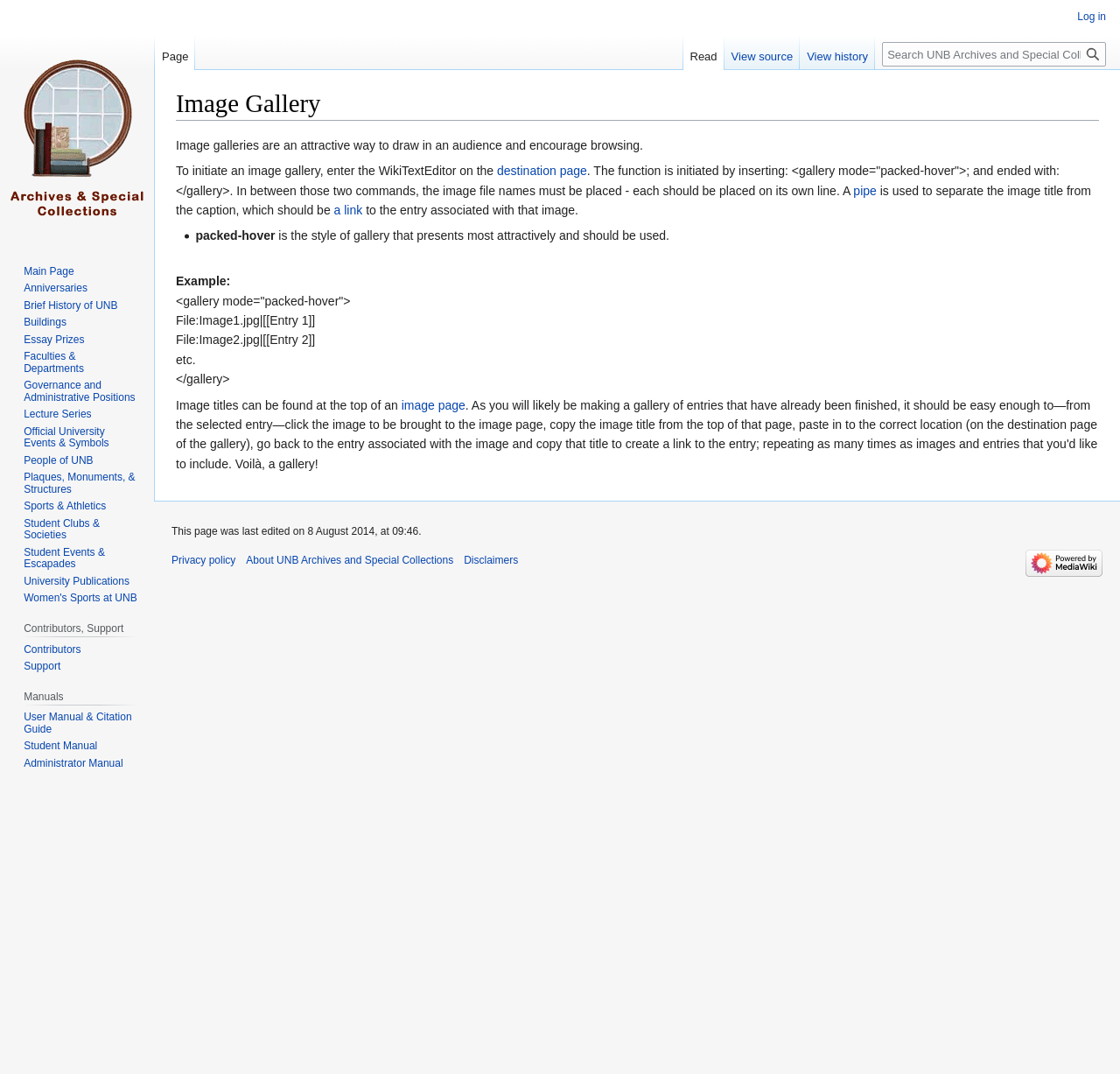Locate the bounding box coordinates of the clickable element to fulfill the following instruction: "Visit the main page". Provide the coordinates as four float numbers between 0 and 1 in the format [left, top, right, bottom].

[0.006, 0.046, 0.131, 0.217]